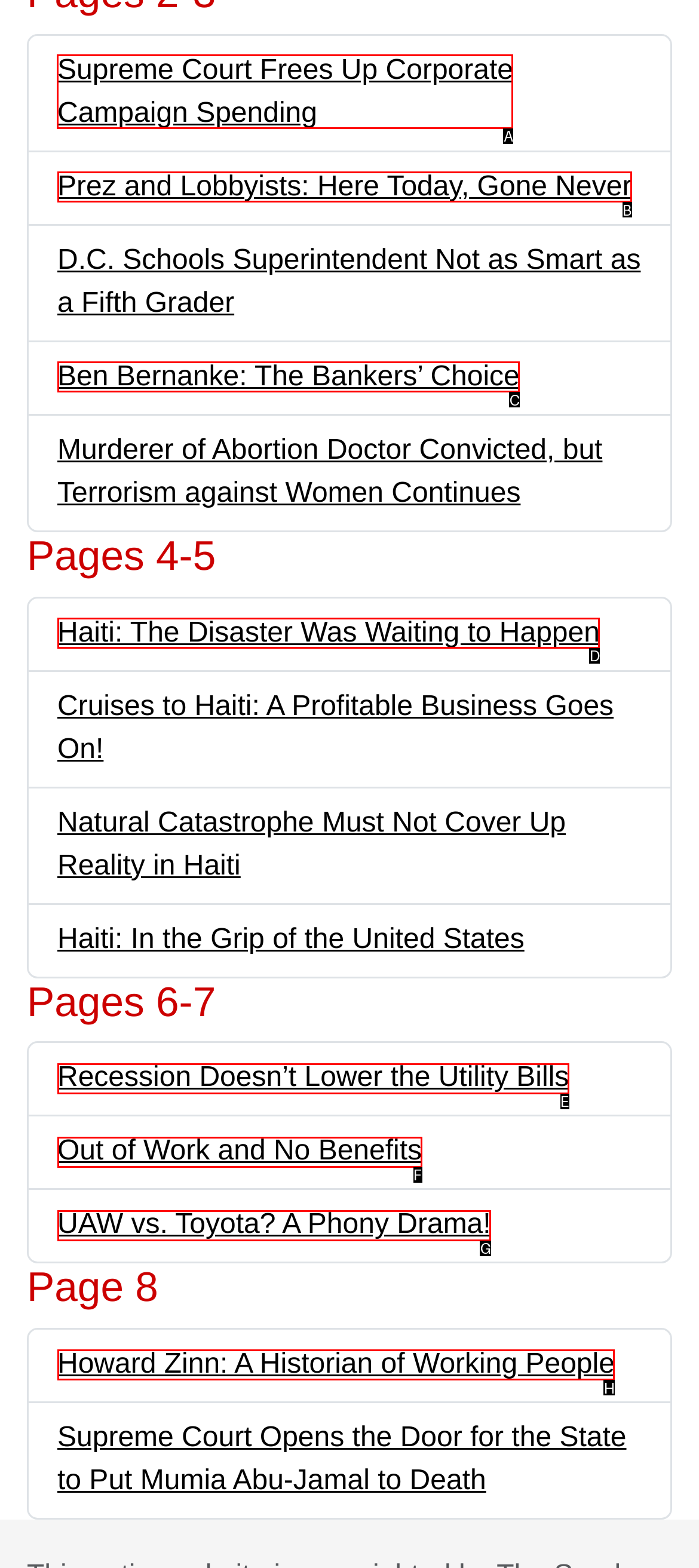Which option should I select to accomplish the task: Read about Supreme Court freeing up corporate campaign spending? Respond with the corresponding letter from the given choices.

A